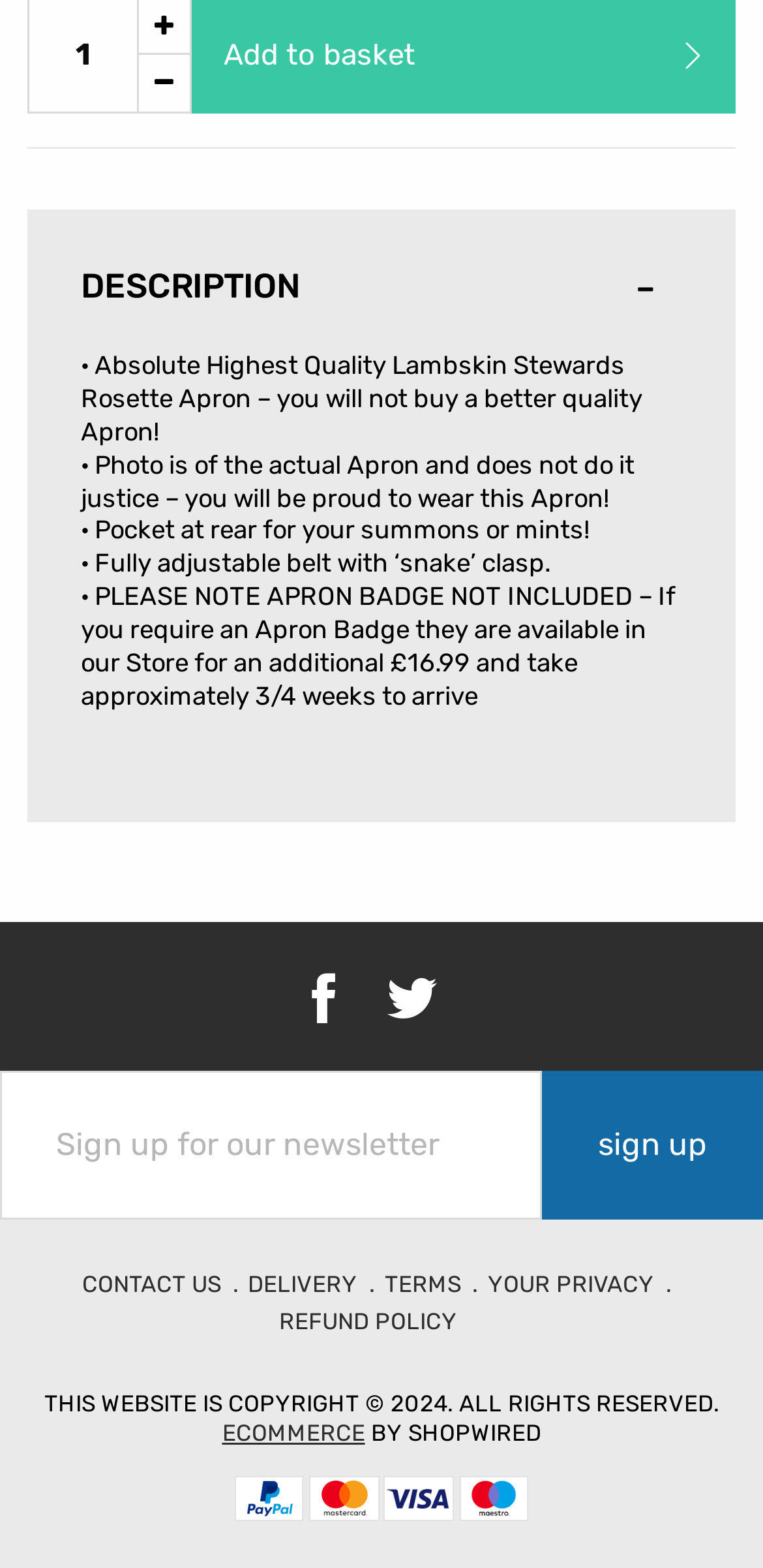Please identify the bounding box coordinates of the area that needs to be clicked to fulfill the following instruction: "Share on Facebook."

None